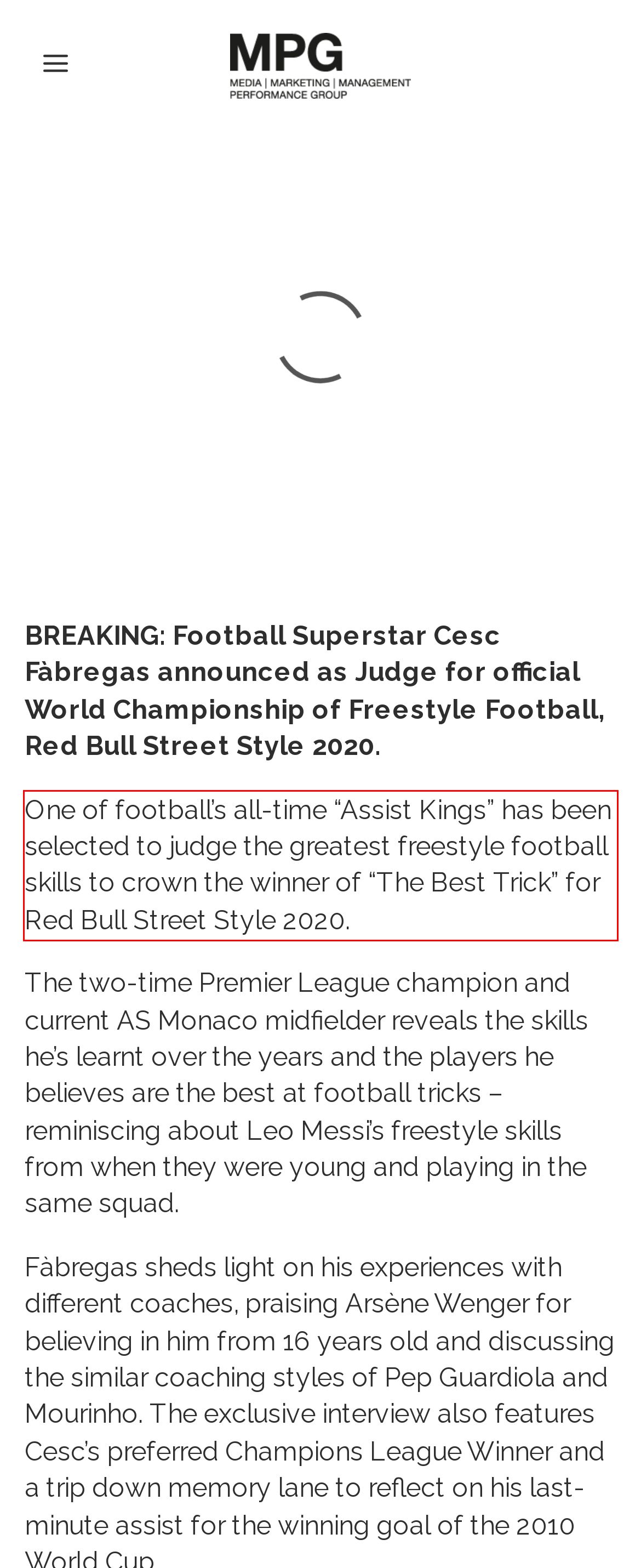Using the provided webpage screenshot, identify and read the text within the red rectangle bounding box.

One of football’s all-time “Assist Kings” has been selected to judge the greatest freestyle football skills to crown the winner of “The Best Trick” for Red Bull Street Style 2020.